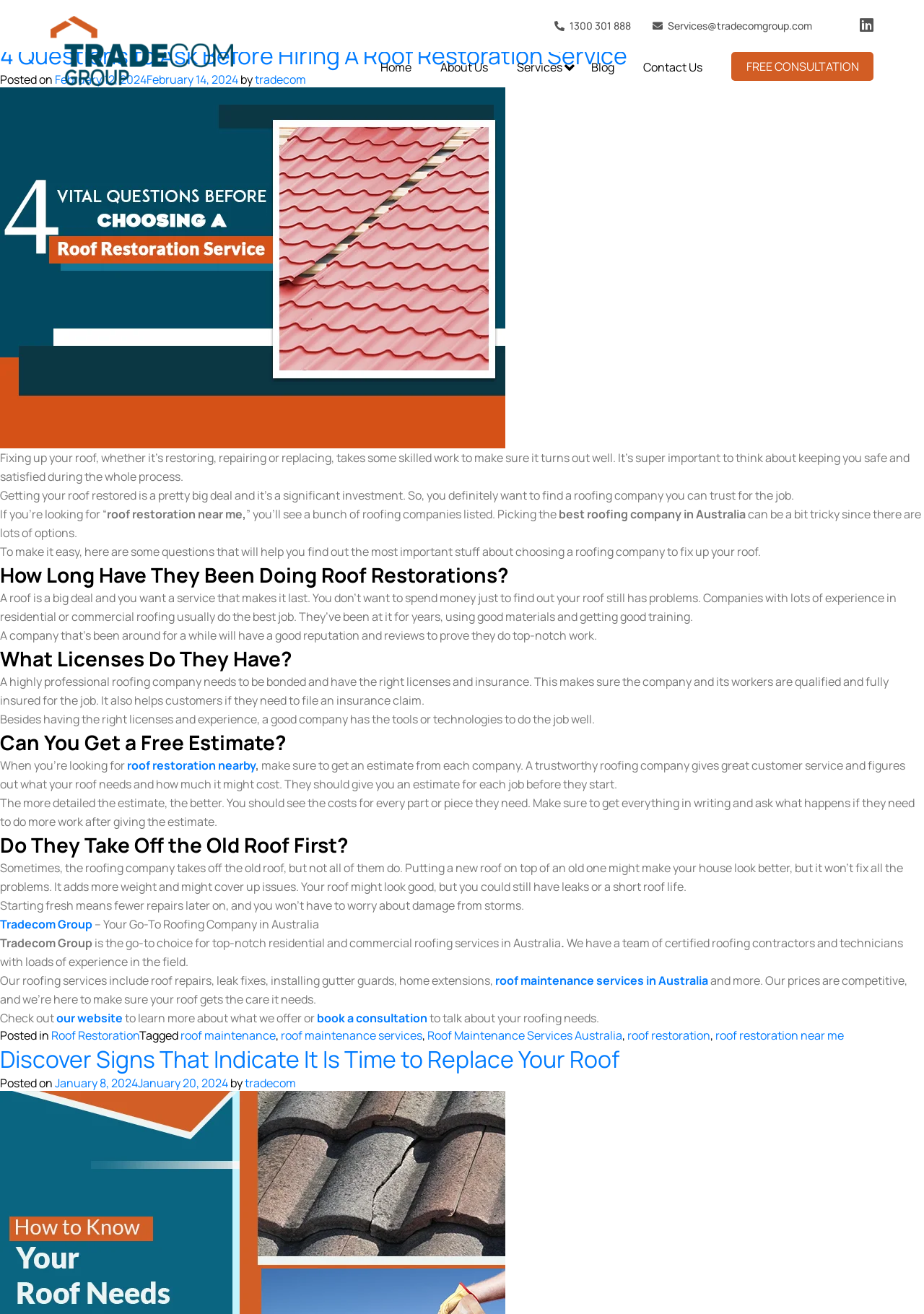Please provide a comprehensive response to the question based on the details in the image: What services does TradeCom Group offer?

TradeCom Group offers various services including roof repairs, leak fixes, installing gutter guards, home extensions, and more, as mentioned in the webpage.